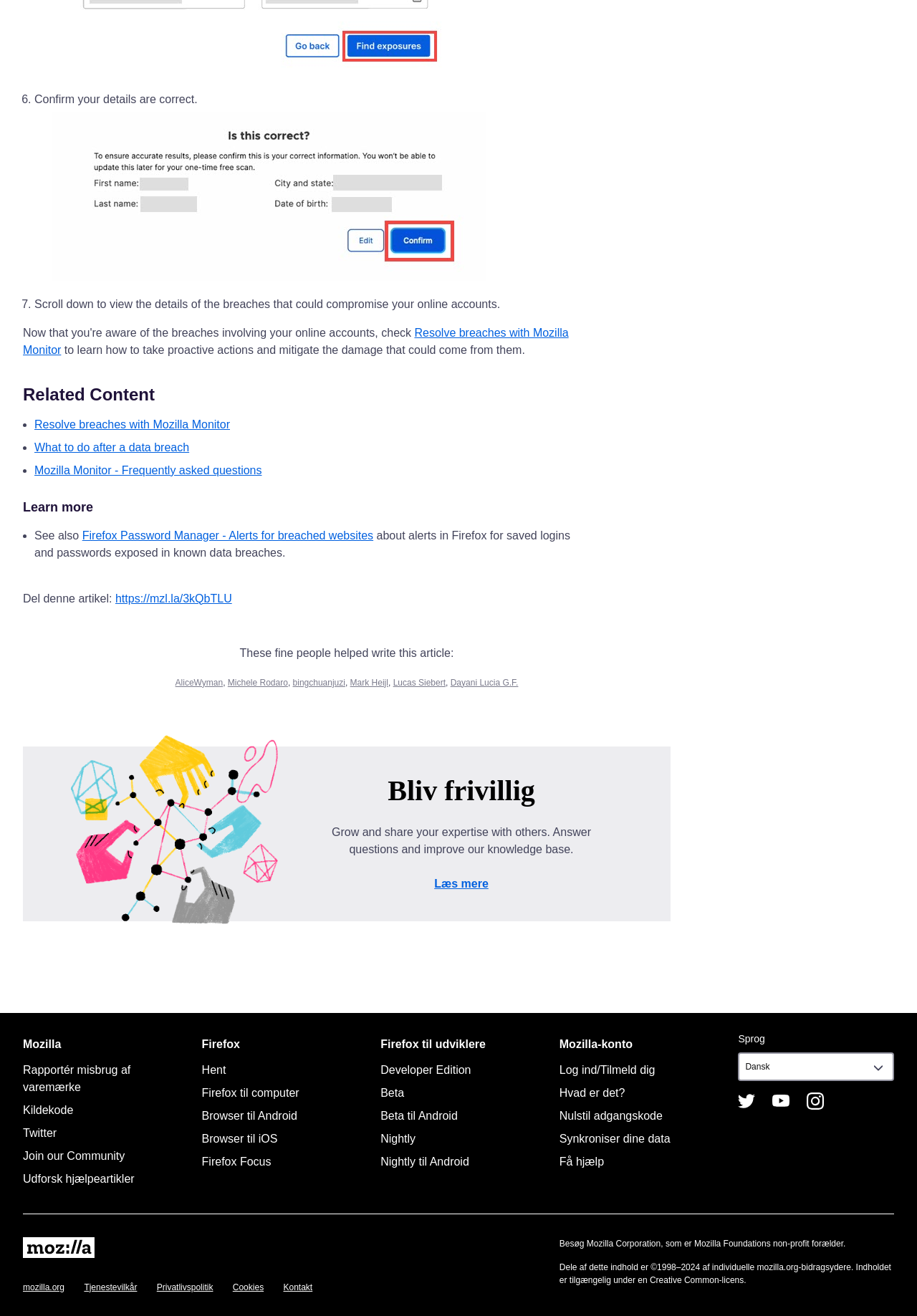What is the purpose of the 'Learn more' section?
Please provide a detailed answer to the question.

The 'Learn more' section provides additional resources and information on topics related to Mozilla Monitor, such as Firefox Password Manager and alerts for breached websites. This section is intended to help users learn more about these topics and take further actions.